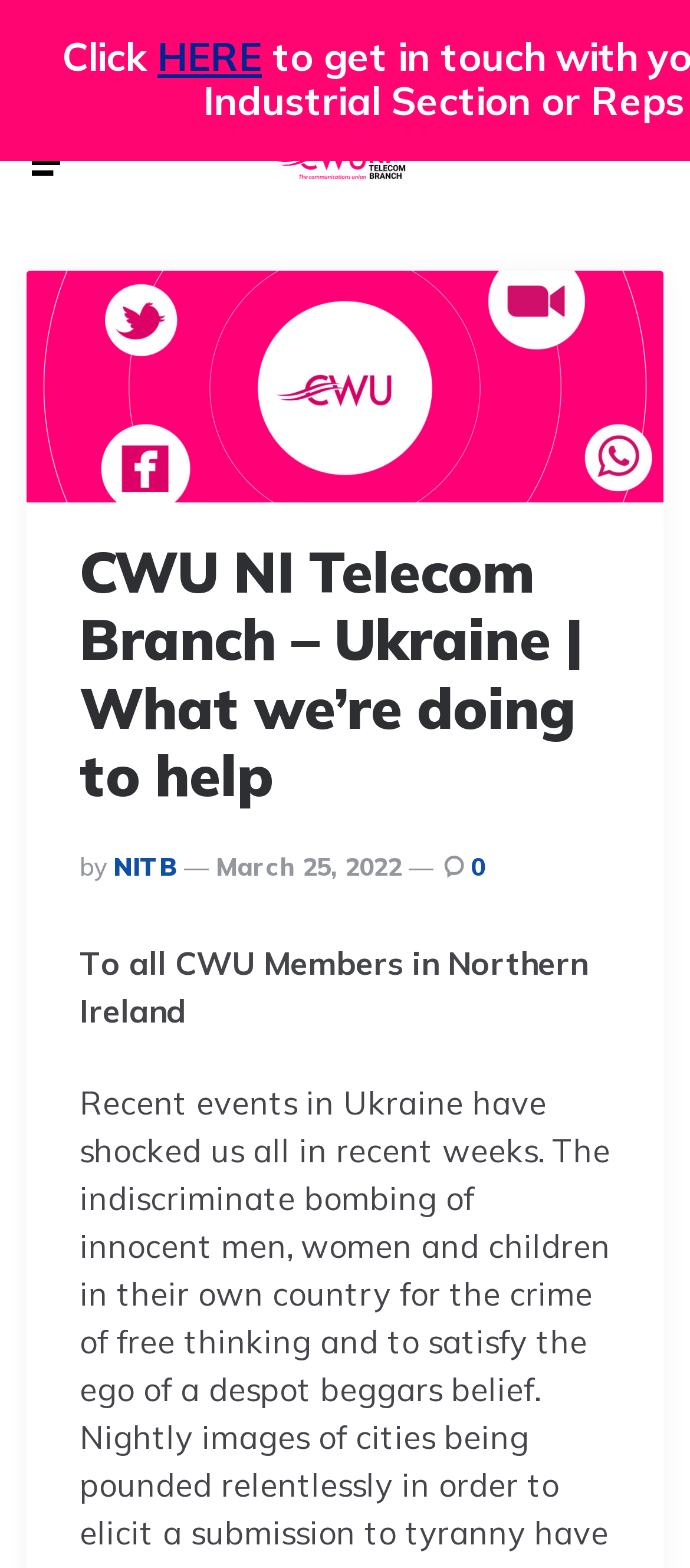Can you find and generate the webpage's heading?

CWU NI Telecom Branch – Ukraine | What we’re doing to help